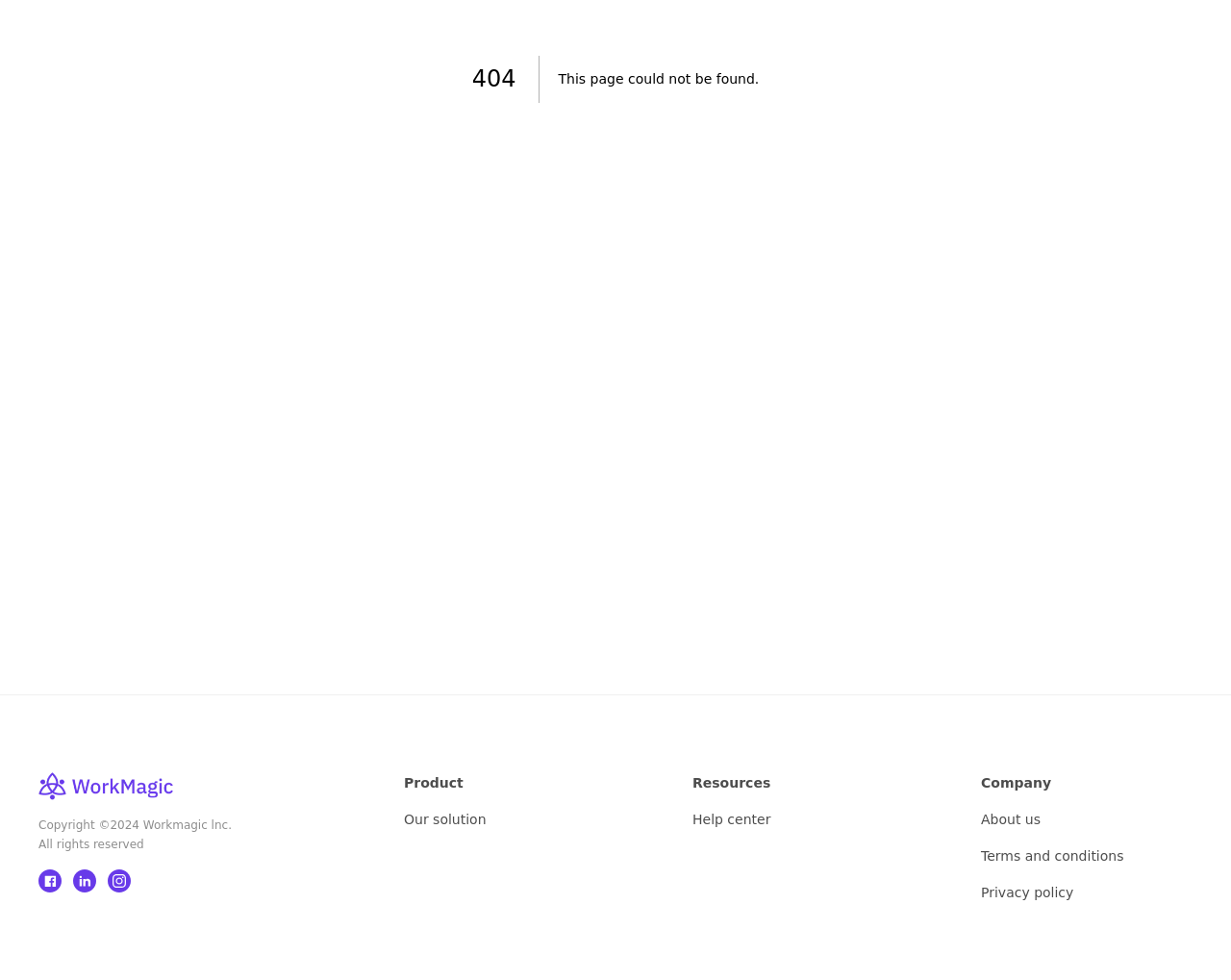Provide the bounding box coordinates of the HTML element this sentence describes: "parent_node: Name * name="comment"". The bounding box coordinates consist of four float numbers between 0 and 1, i.e., [left, top, right, bottom].

None